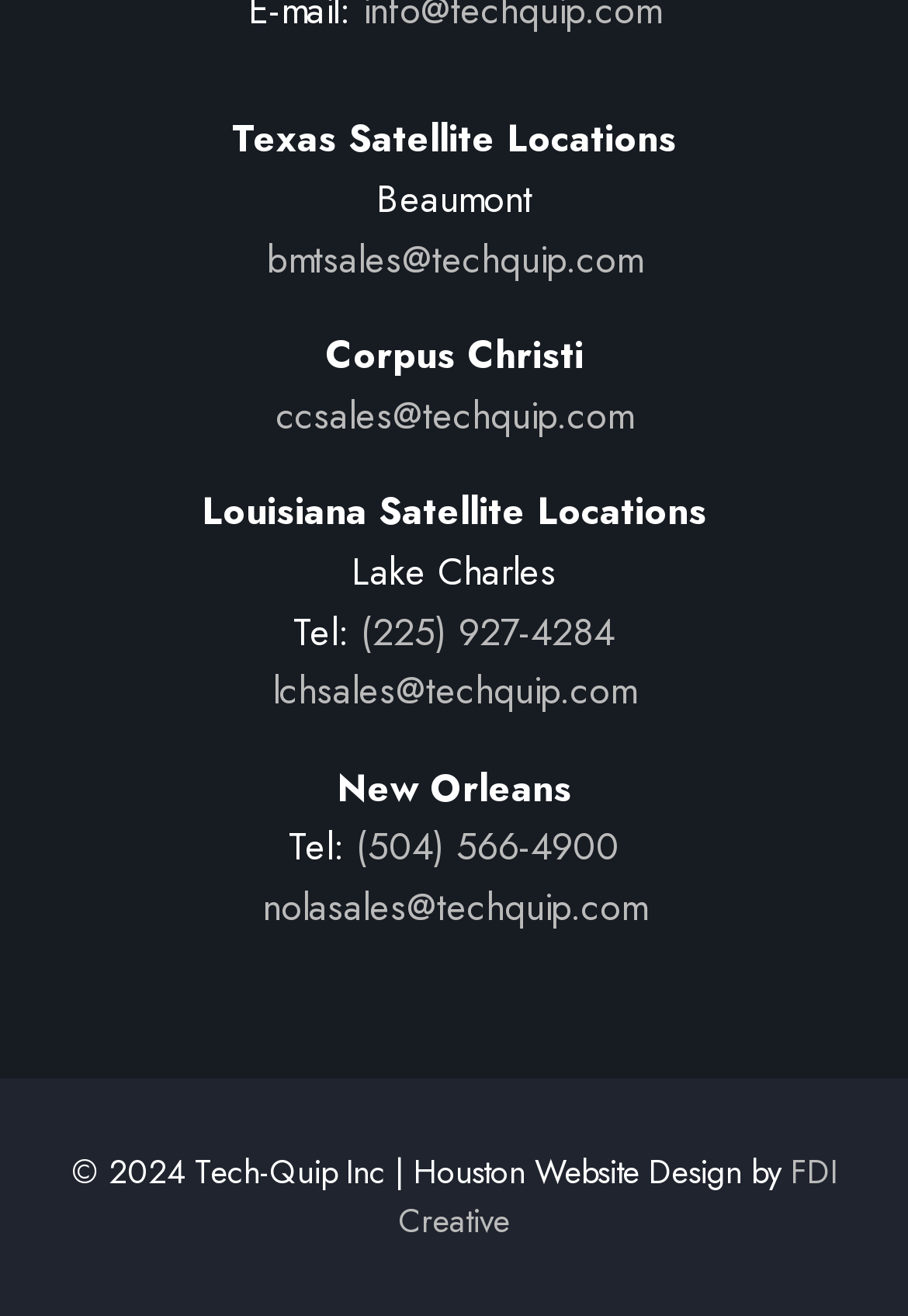What is the phone number of the New Orleans satellite location?
Examine the image and give a concise answer in one word or a short phrase.

(504) 566-4900